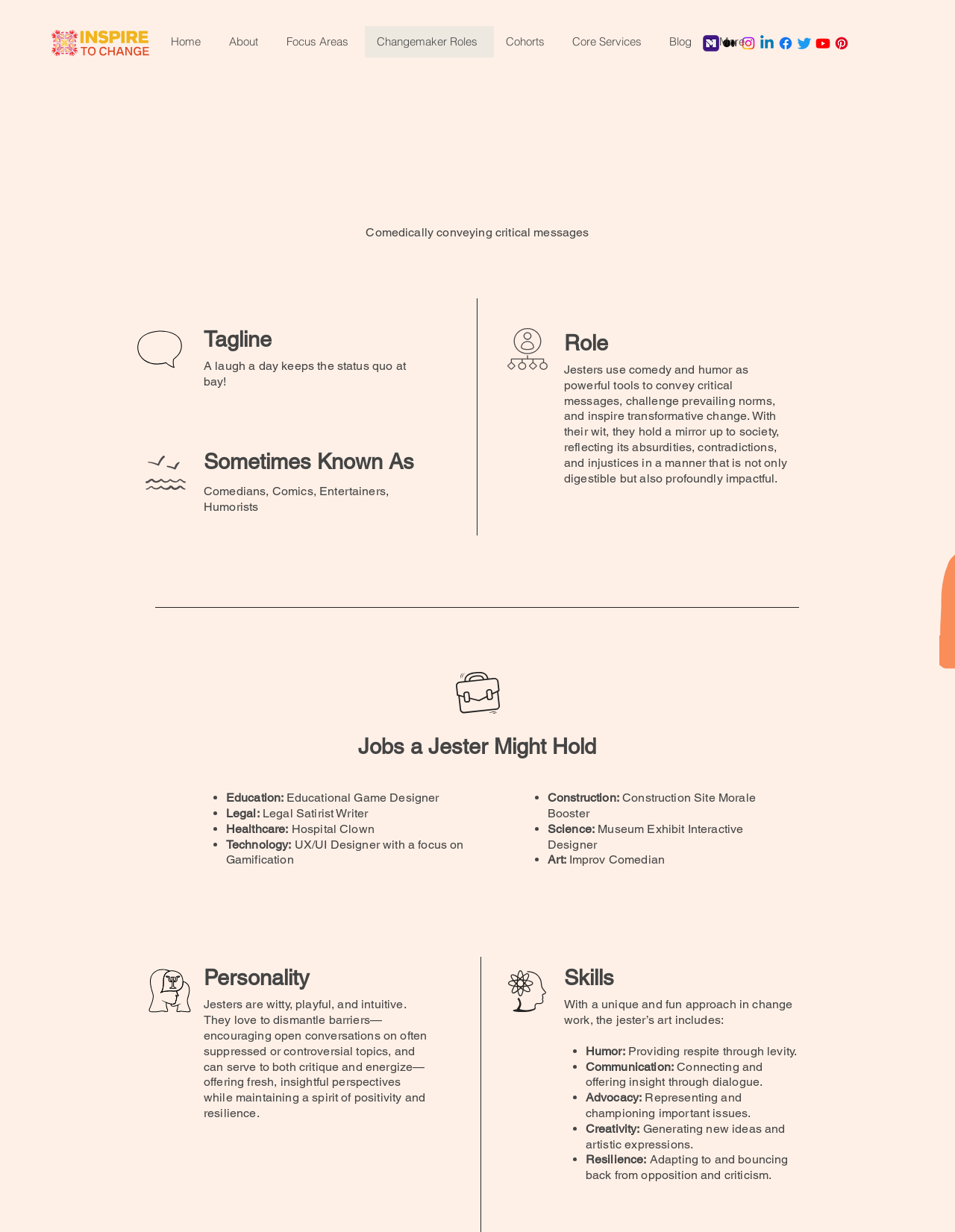From the screenshot, find the bounding box of the UI element matching this description: "aria-label="Youtube"". Supply the bounding box coordinates in the form [left, top, right, bottom], each a float between 0 and 1.

[0.853, 0.028, 0.87, 0.042]